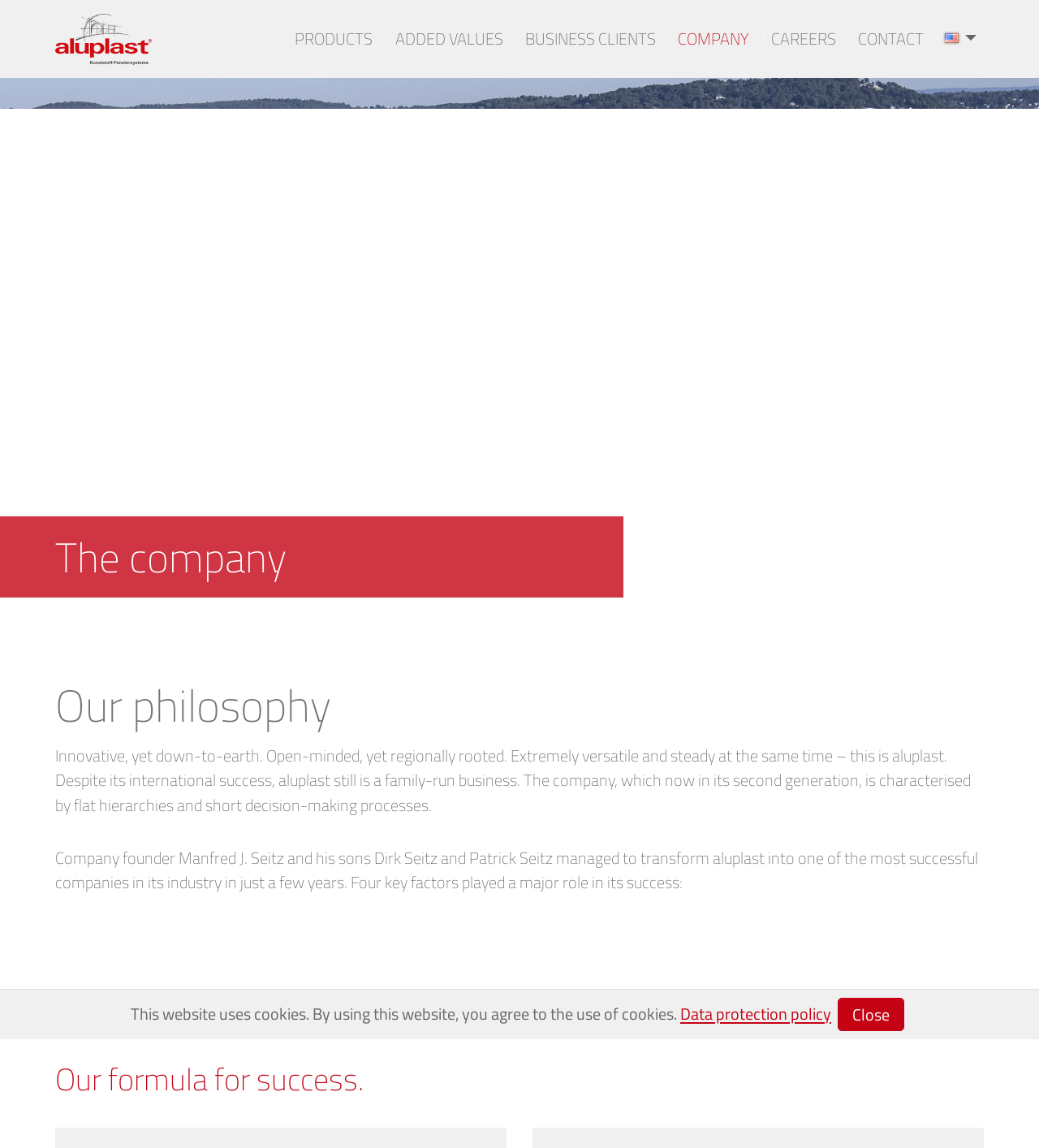Based on the image, give a detailed response to the question: What is the company's philosophy?

Based on the webpage, the company's philosophy is described as 'Innovative, yet down-to-earth. Open-minded, yet regionally rooted. Extremely versatile and steady at the same time – this is aluplast.' This suggests that the company values innovation, flexibility, and stability while remaining grounded and connected to its regional roots.